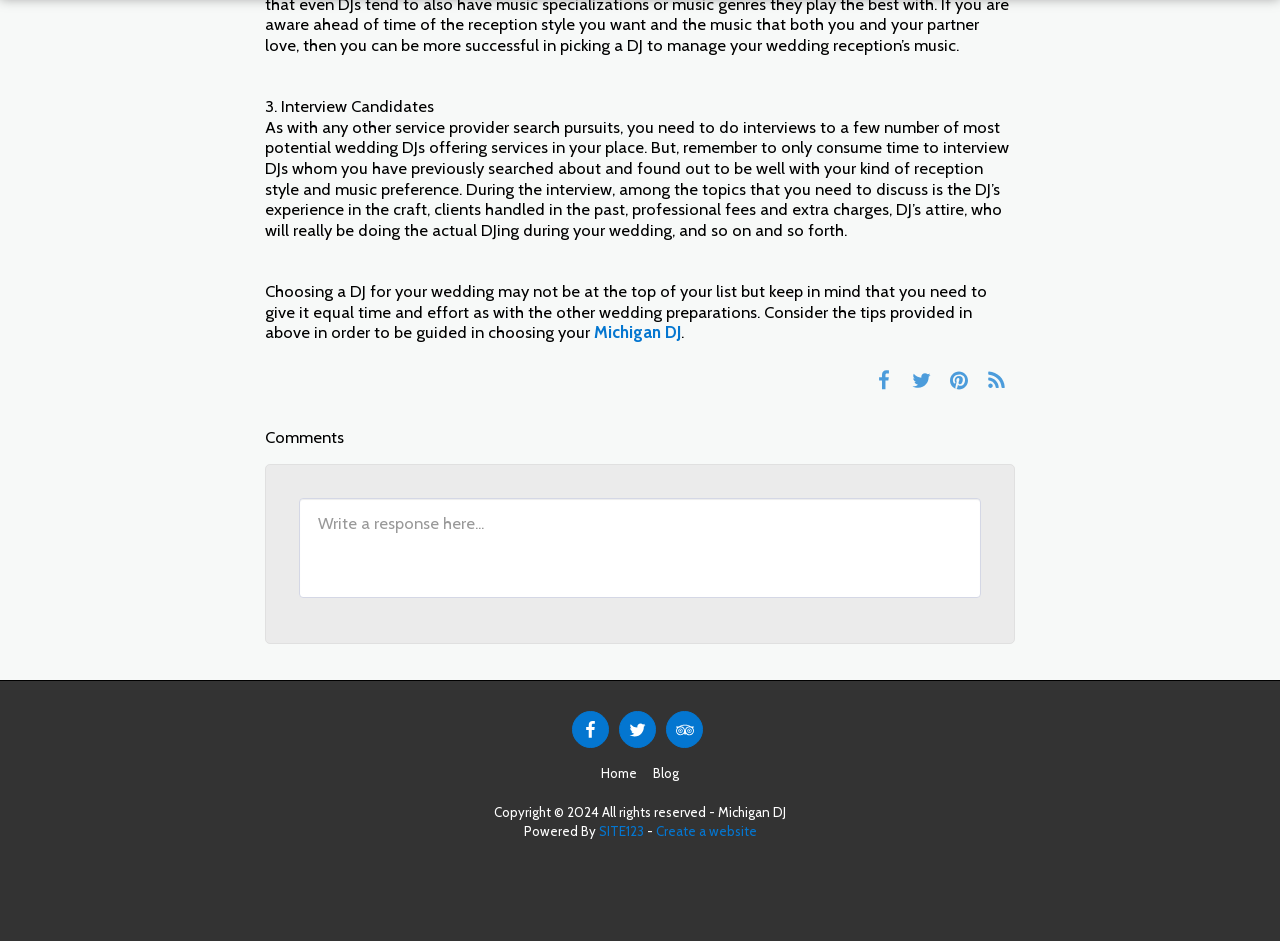Could you provide the bounding box coordinates for the portion of the screen to click to complete this instruction: "Click the 'Blog' link"?

[0.51, 0.811, 0.53, 0.832]